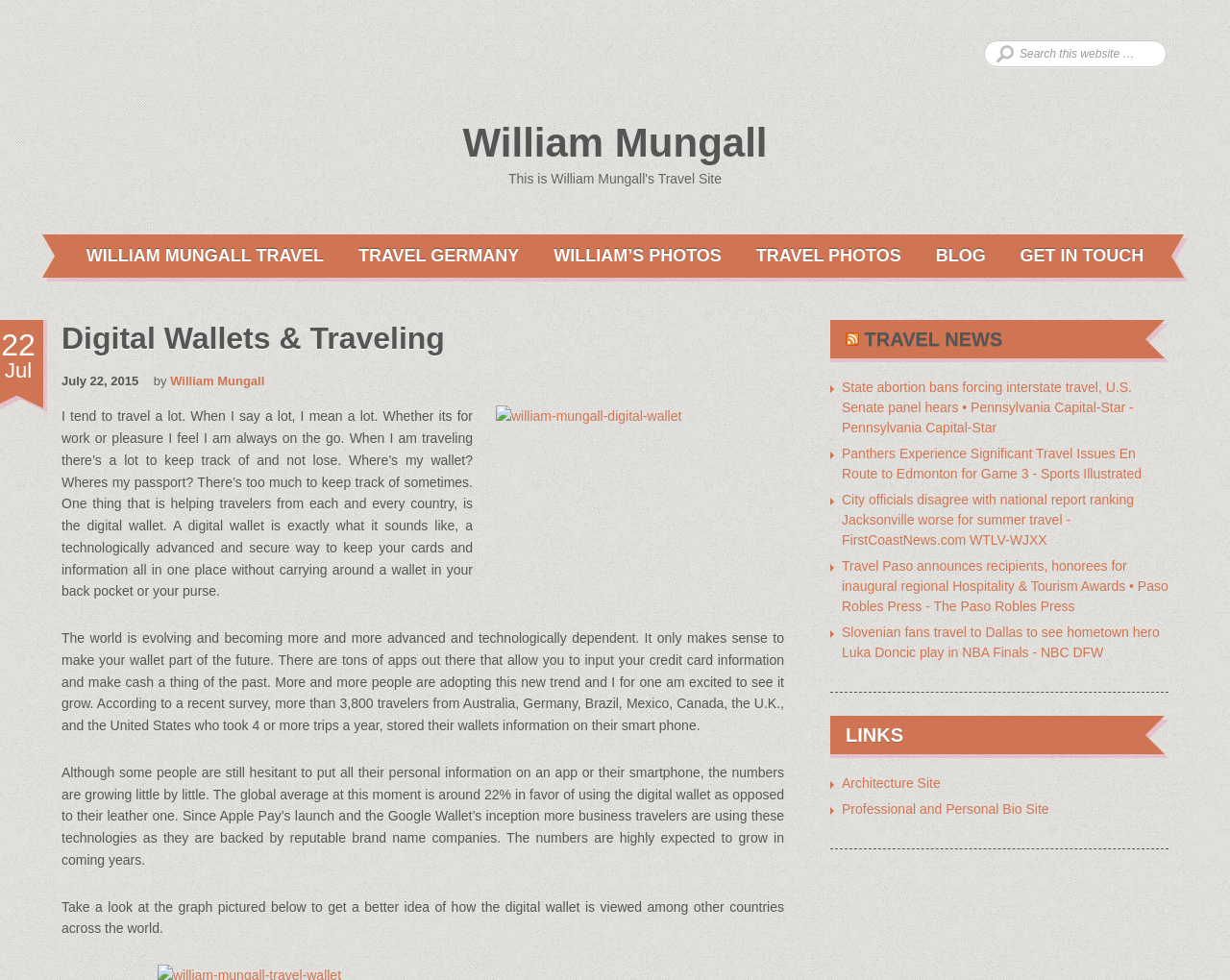How many travelers from certain countries store their wallet information on their smartphone?
Please respond to the question with a detailed and informative answer.

The number of travelers who store their wallet information on their smartphone can be determined by reading the text of the blog post. According to the post, 'more than 3,800 travelers from Australia, Germany, Brazil, Mexico, Canada, the U.K., and the United States who took 4 or more trips a year, stored their wallets information on their smart phone'.